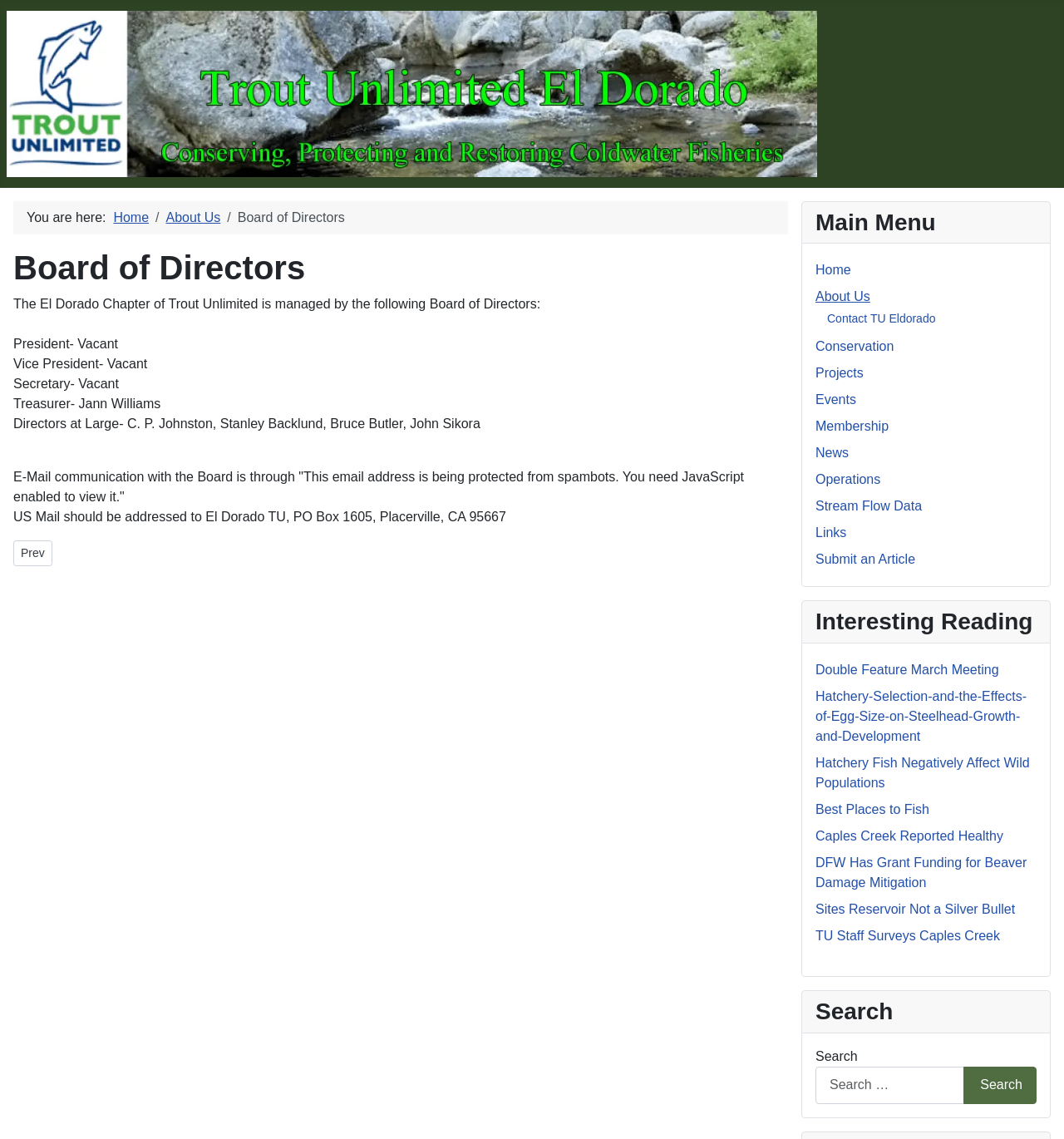Respond to the following question with a brief word or phrase:
What is the topic of the article 'Hatchery-Selection-and-the-Effects-of-Egg-Size-on-Steelhead-Growth-and-Development'?

Hatchery selection and steelhead growth